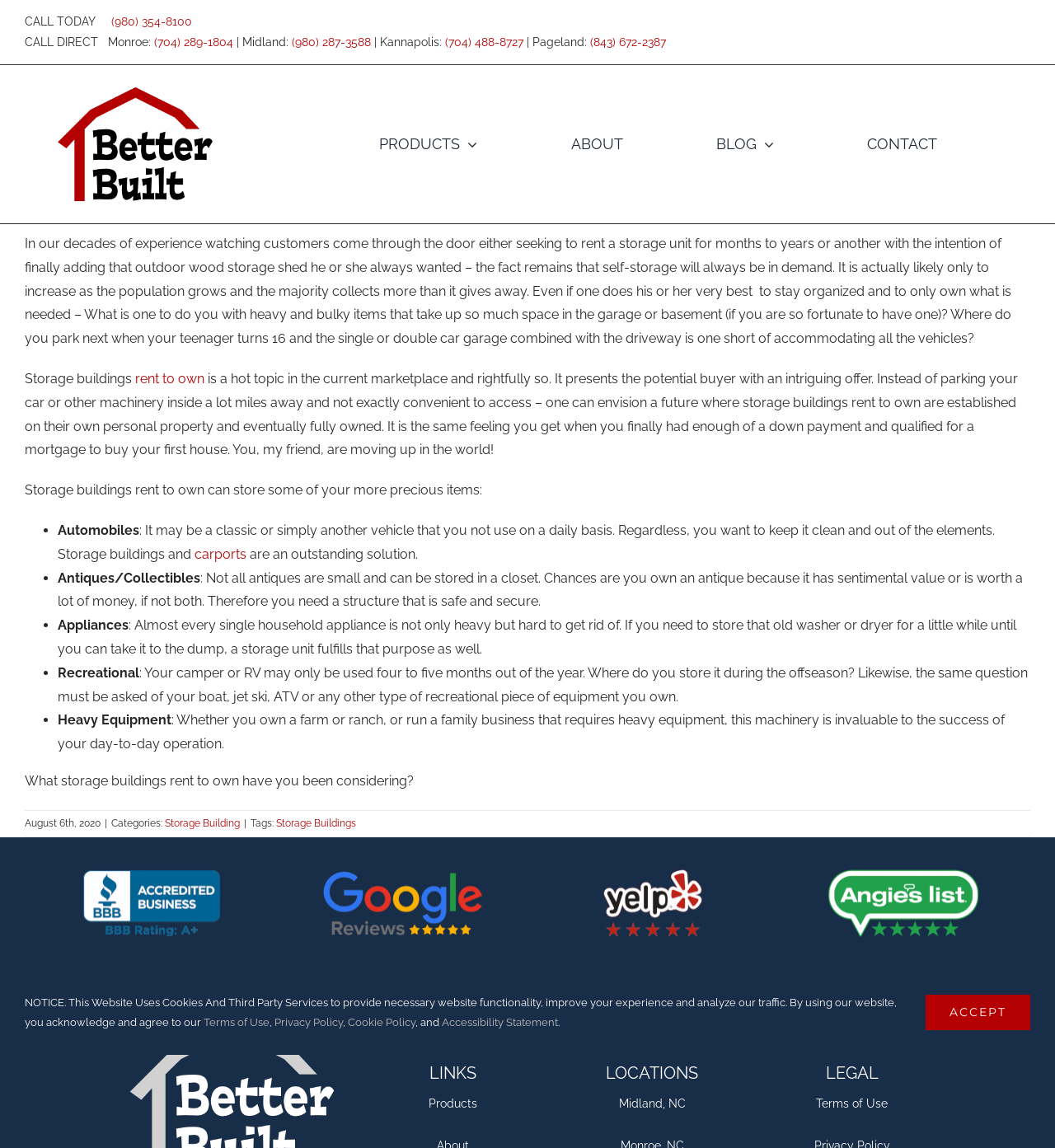Kindly determine the bounding box coordinates for the clickable area to achieve the given instruction: "Read about storage buildings".

[0.023, 0.323, 0.128, 0.337]